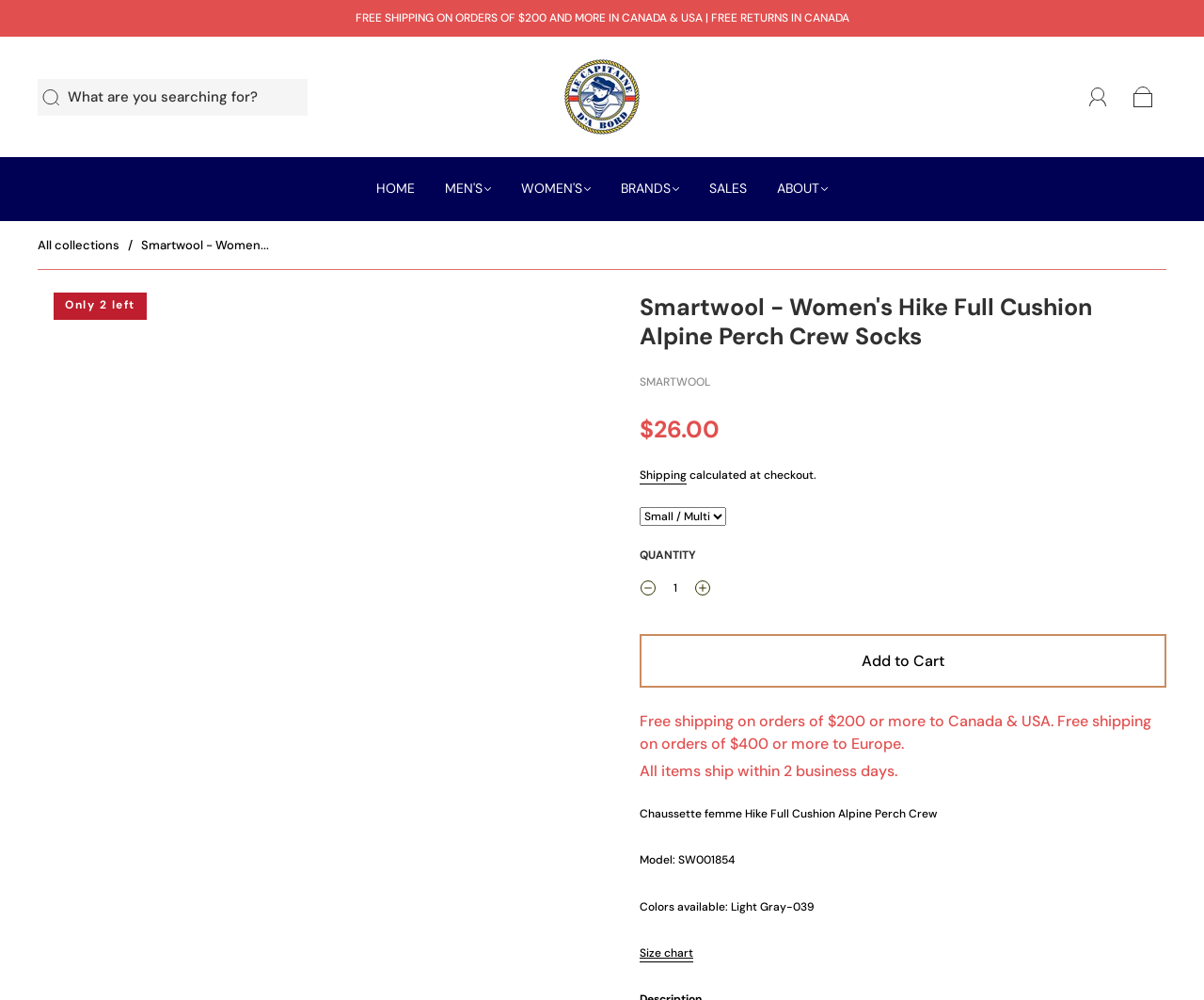What is the color of the hiking socks?
Based on the screenshot, give a detailed explanation to answer the question.

I found the answer by looking at the StaticText 'Colors available: Light Gray-039' which is located below the heading 'Model: SW001854'.